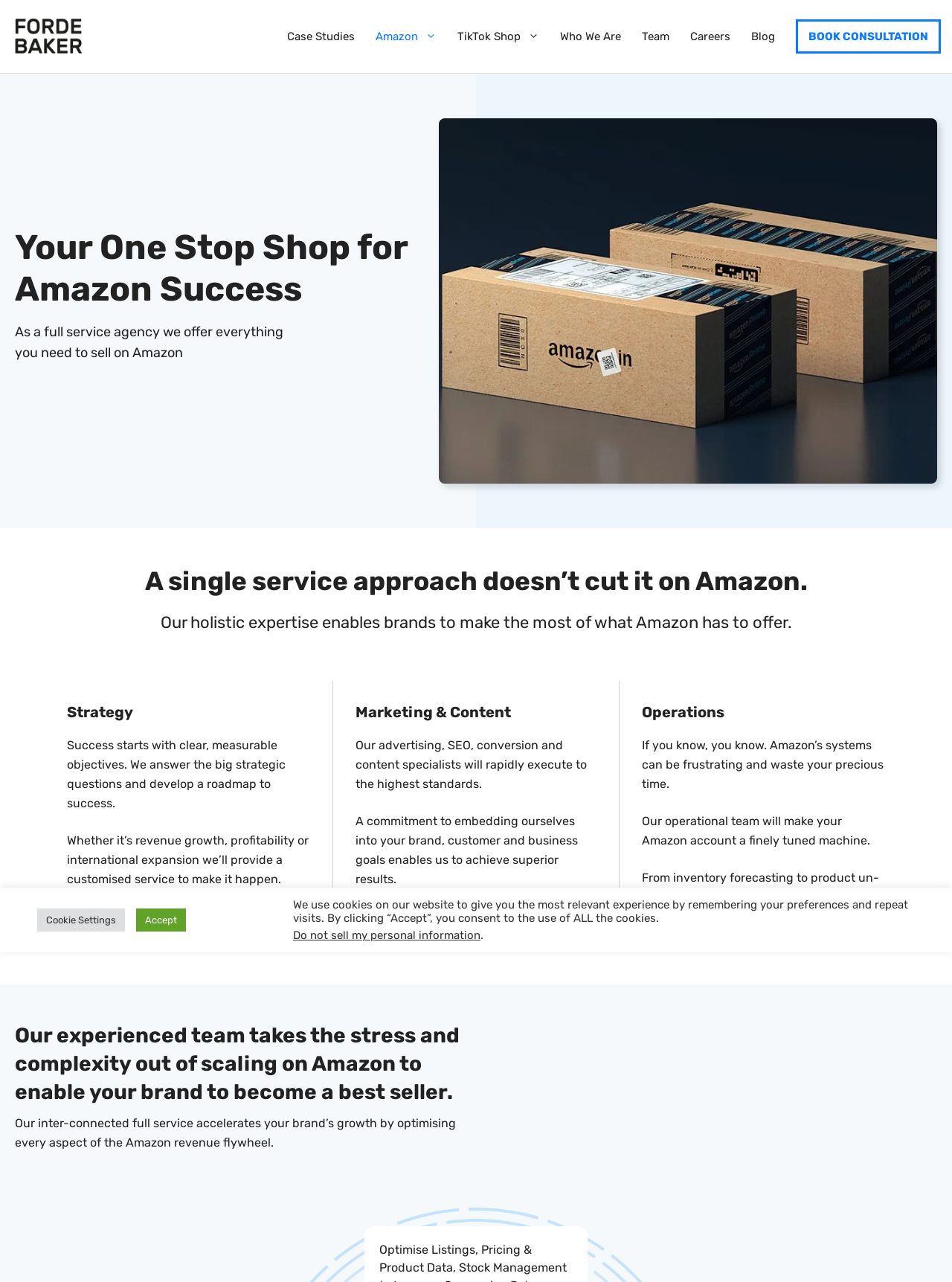What is the role of FordeBaker's marketing and content specialists?
Refer to the image and provide a one-word or short phrase answer.

Rapid execution to high standards